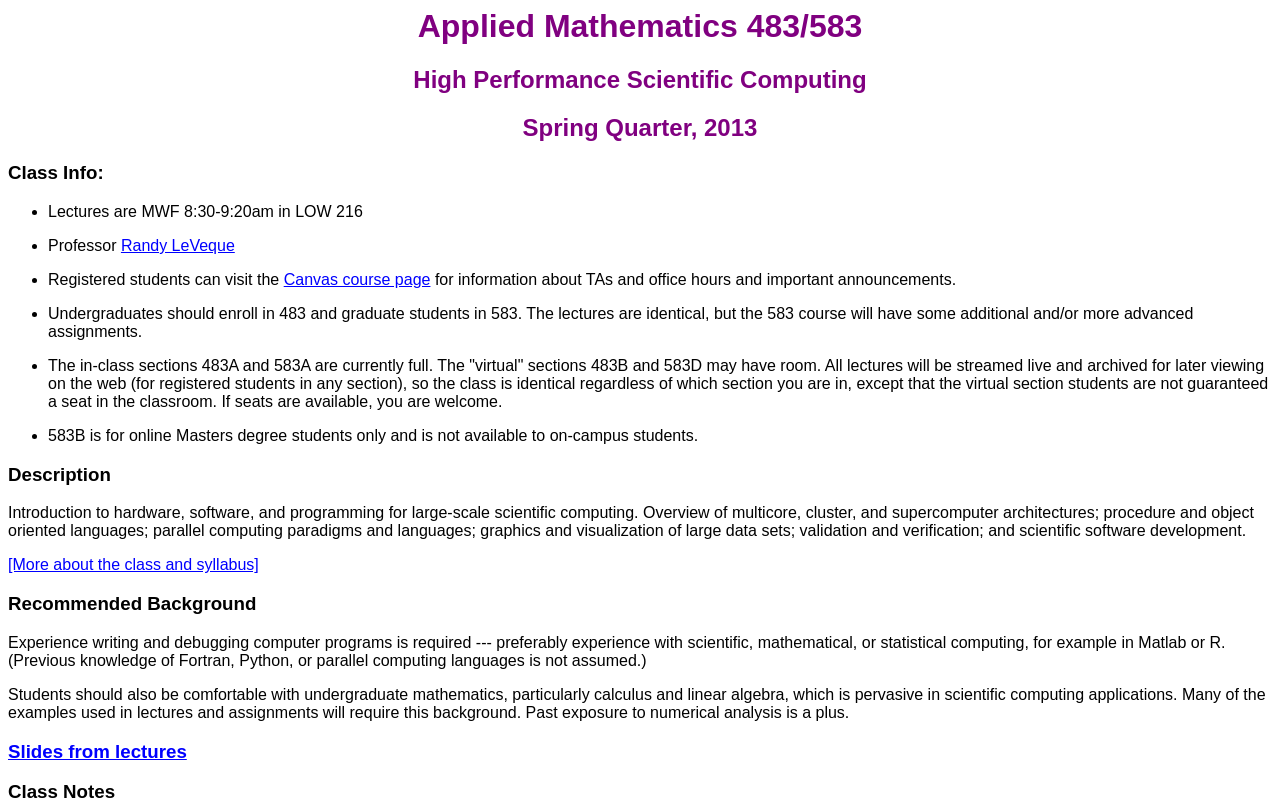Please provide a comprehensive answer to the question based on the screenshot: What is the name of the professor?

I found the answer by looking at the list of class information, where it says 'Professor' followed by a link to 'Randy LeVeque'.